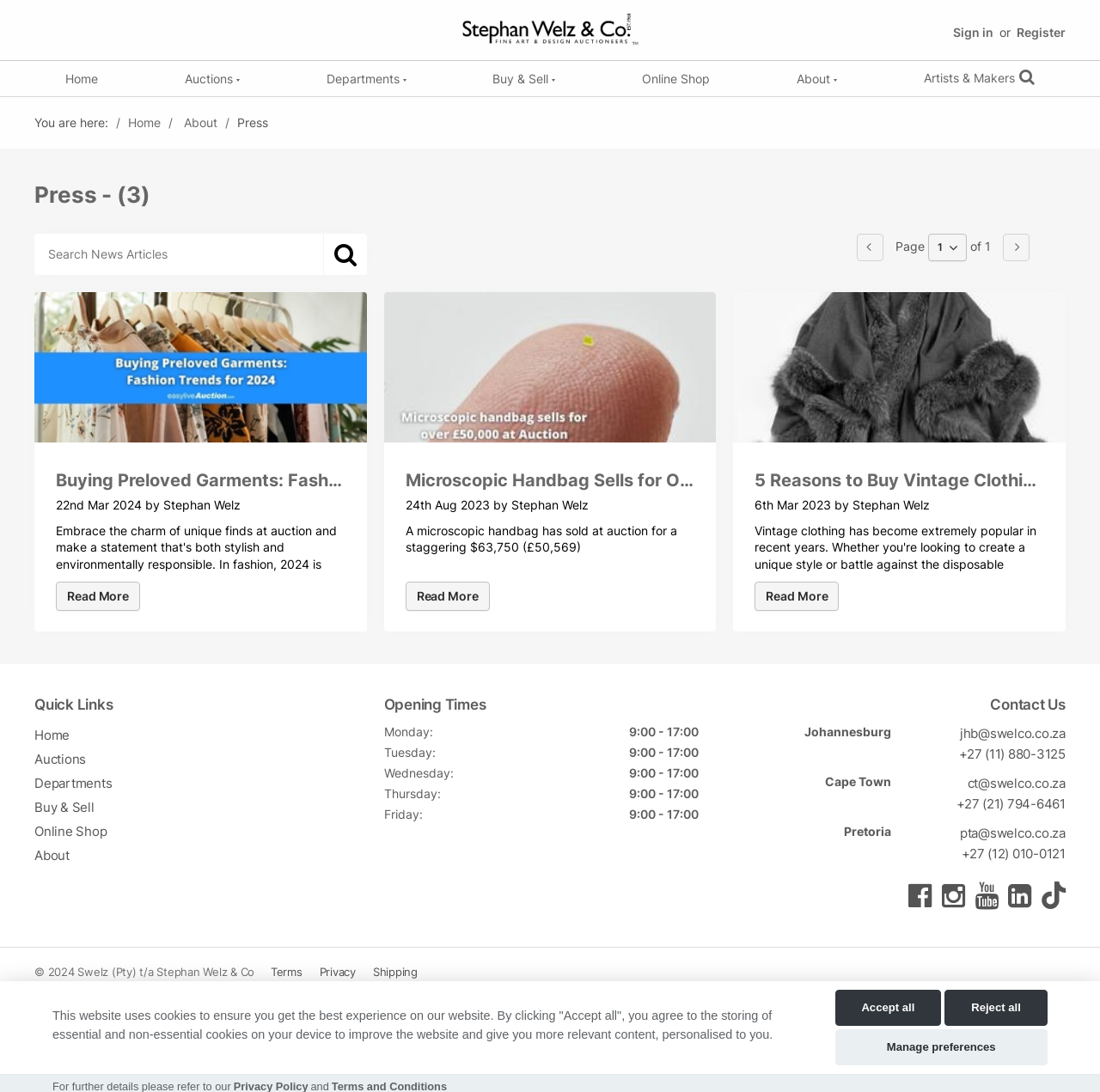By analyzing the image, answer the following question with a detailed response: What is the email address for the Johannesburg office?

The email address for the Johannesburg office can be found in the 'Contact Us' section, which is located at the bottom-right corner of the webpage. According to the section, the email address for the Johannesburg office is jhb@swelco.co.za.